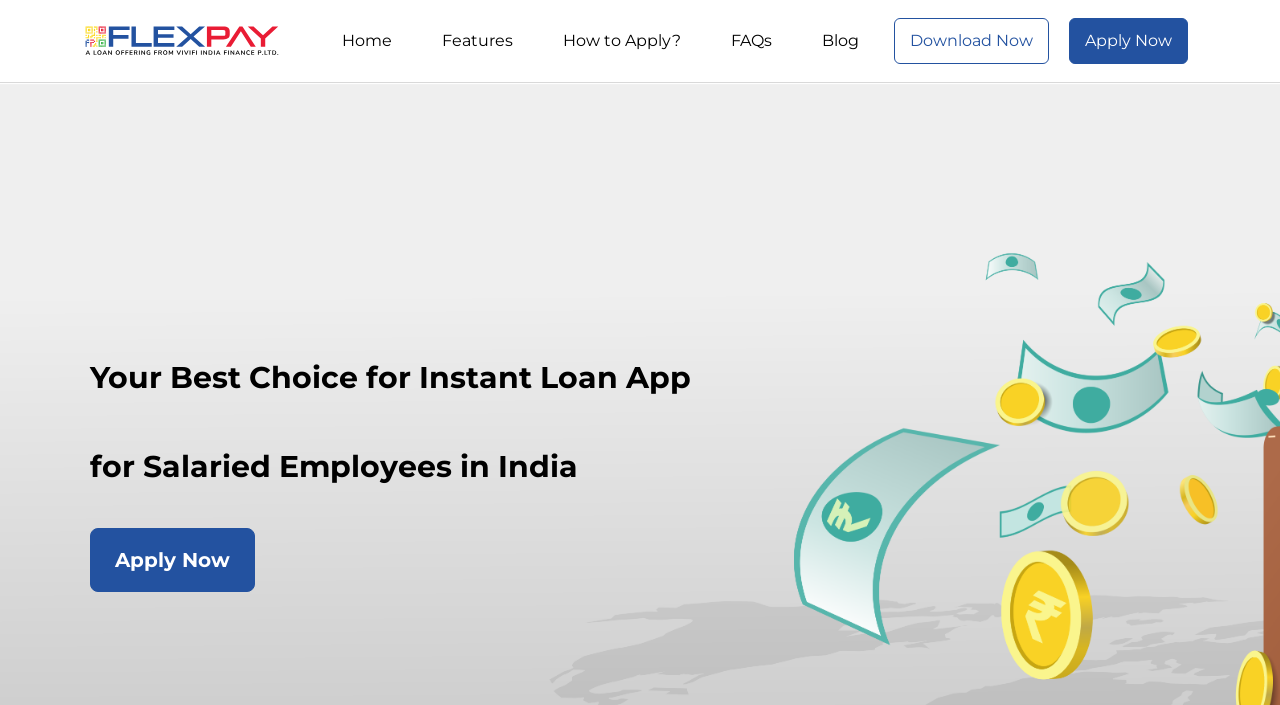What is the name of the logo on the top left? Refer to the image and provide a one-word or short phrase answer.

FlexPay Logo